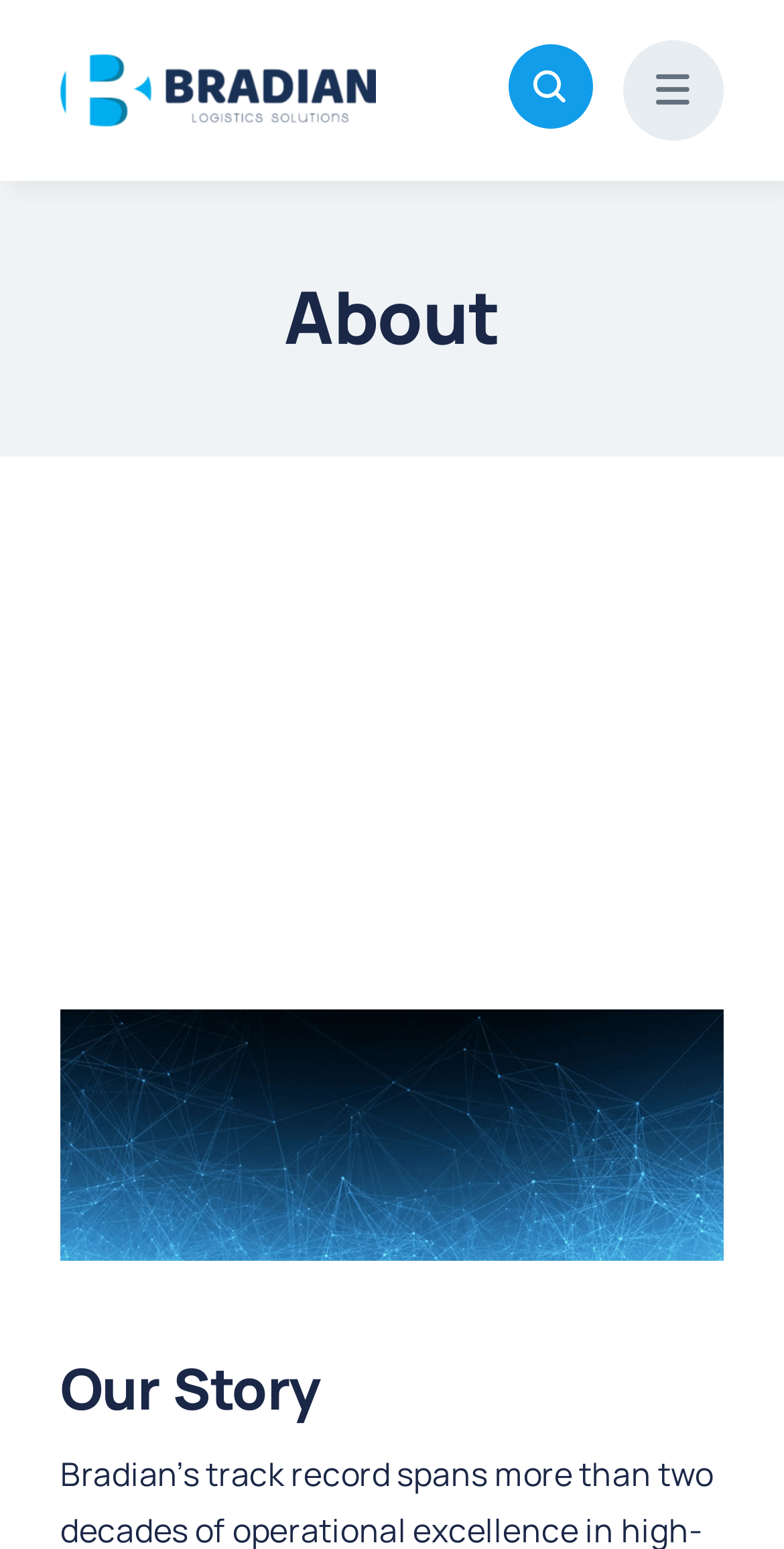Please find the bounding box coordinates in the format (top-left x, top-left y, bottom-right x, bottom-right y) for the given element description. Ensure the coordinates are floating point numbers between 0 and 1. Description: aria-label="bradian-logo"

[0.077, 0.032, 0.479, 0.06]